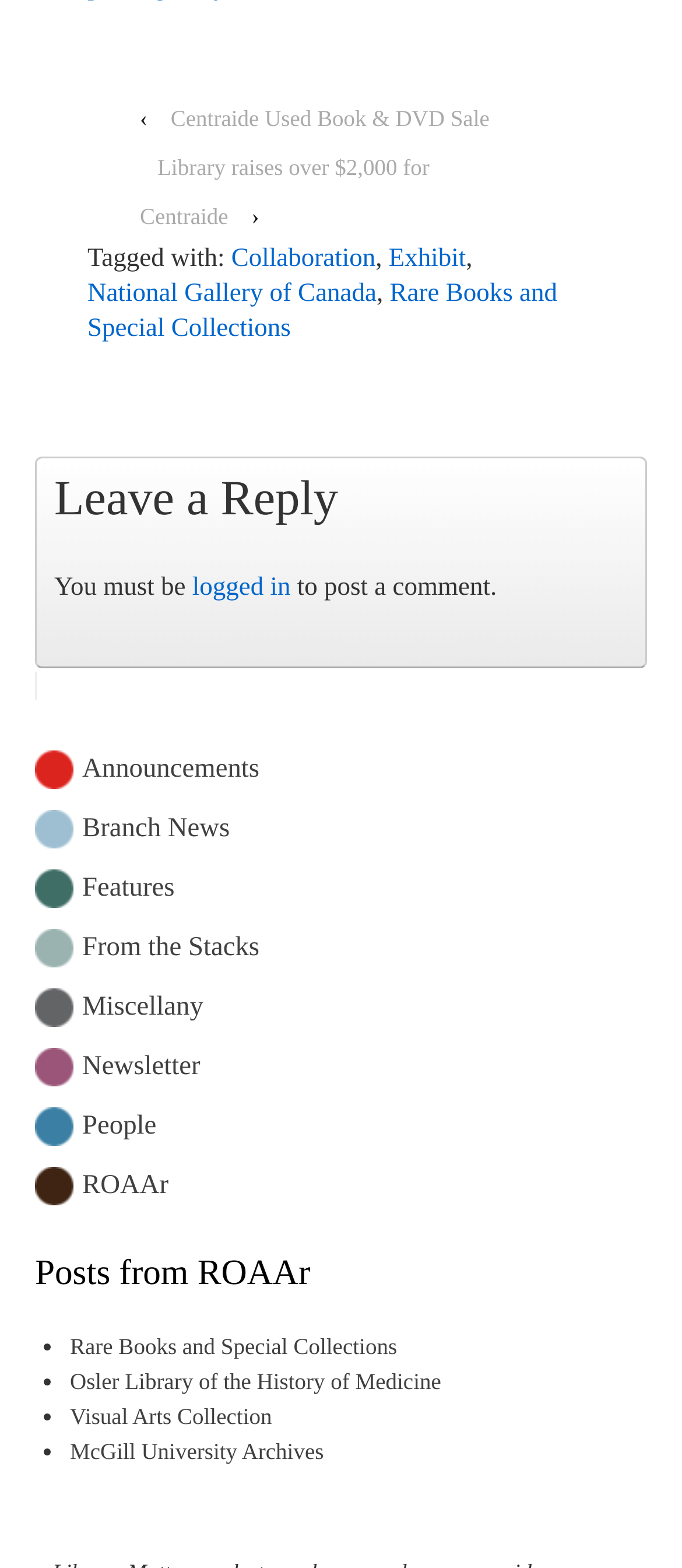Please answer the following query using a single word or phrase: 
What is the category of the post 'Library raises over $2,000 for Centraide'?

Announcements